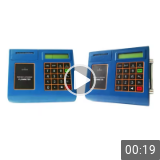Respond to the question below with a concise word or phrase:
What is suggested by the video play button?

demonstration video